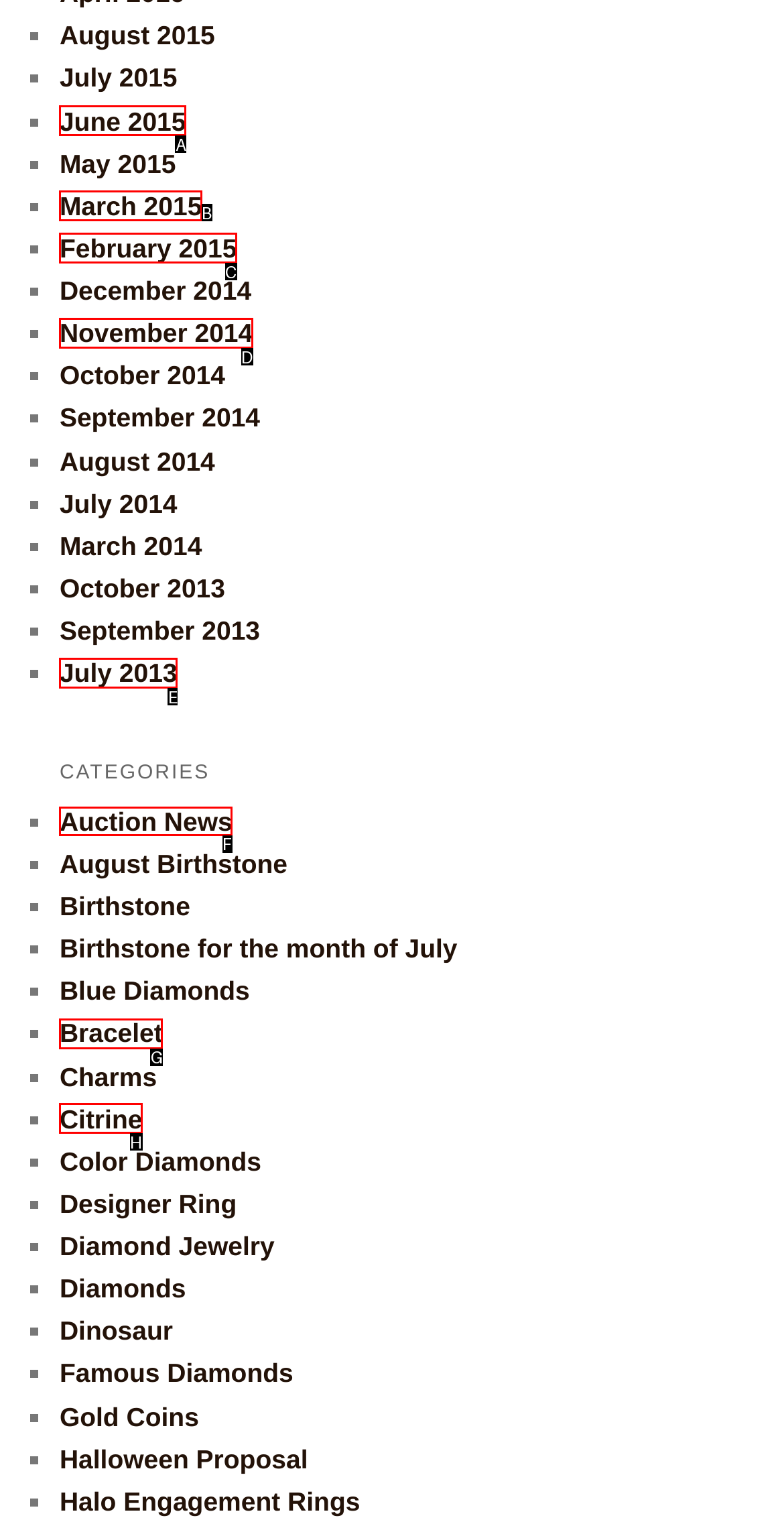Which lettered option should be clicked to achieve the task: Go to Auction News? Choose from the given choices.

F